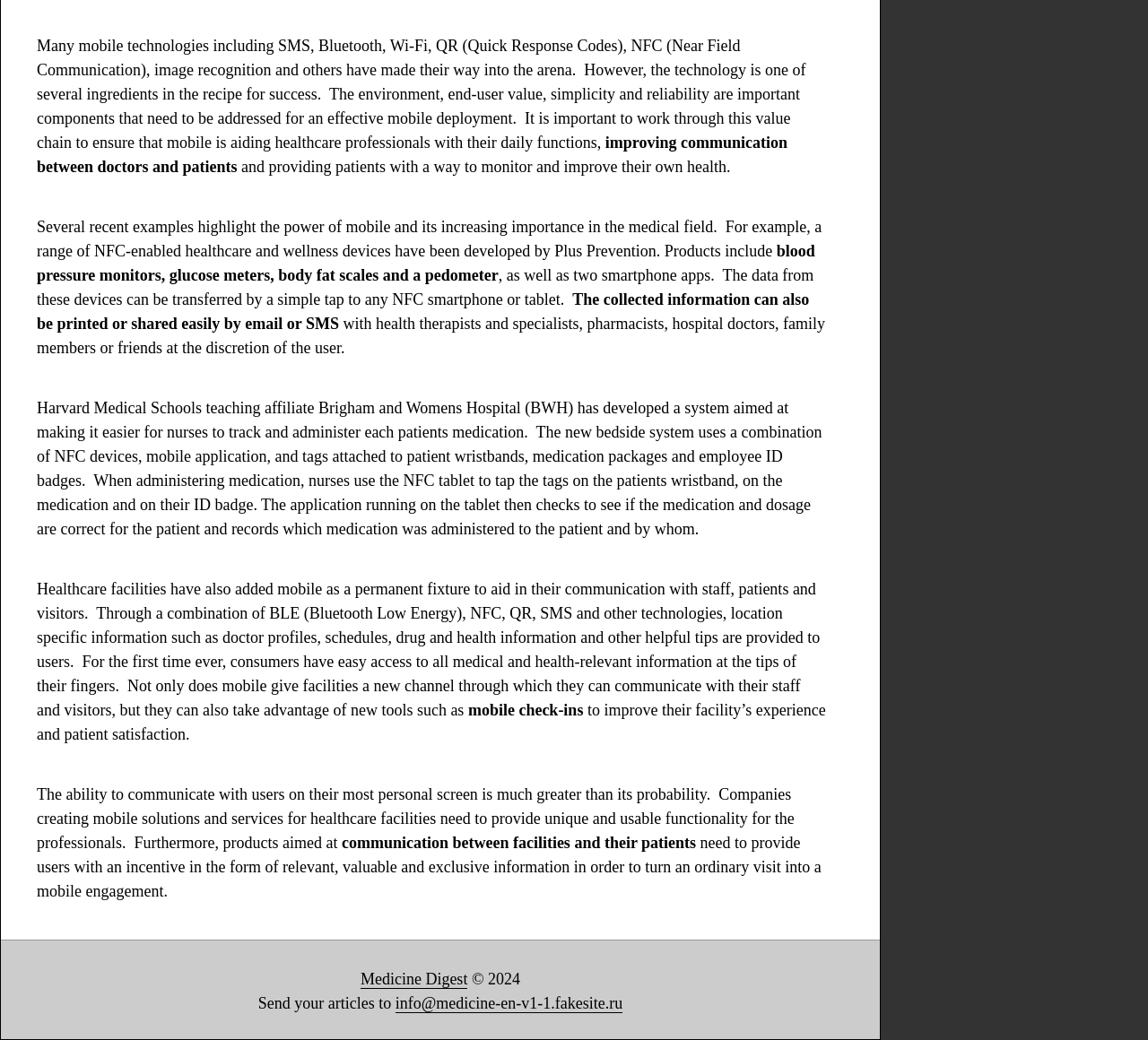Answer the following in one word or a short phrase: 
What is the goal of the bedside system developed by Brigham and Women's Hospital?

To track and administer medication